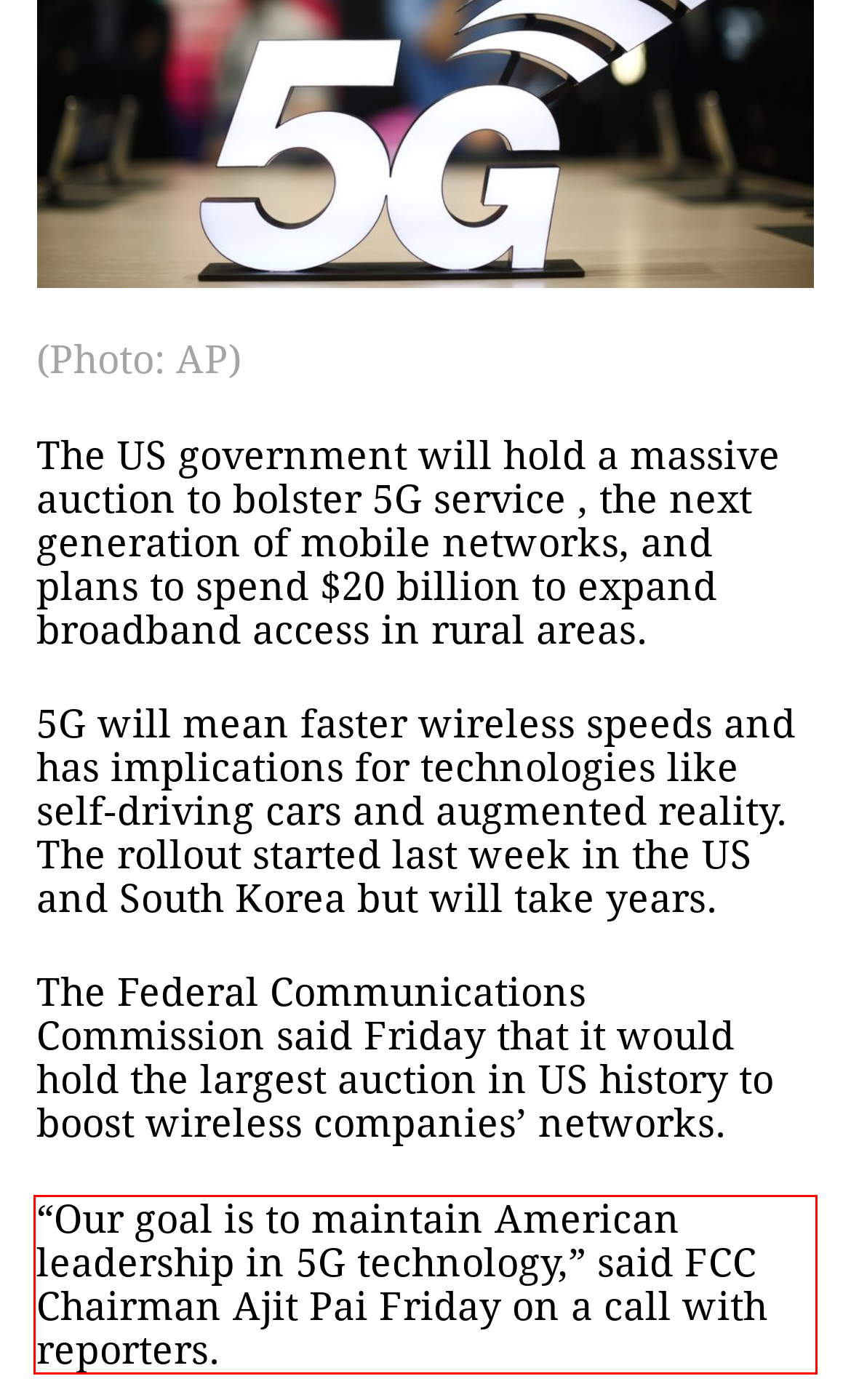With the given screenshot of a webpage, locate the red rectangle bounding box and extract the text content using OCR.

“Our goal is to maintain American leadership in 5G technology,” said FCC Chairman Ajit Pai Friday on a call with reporters.